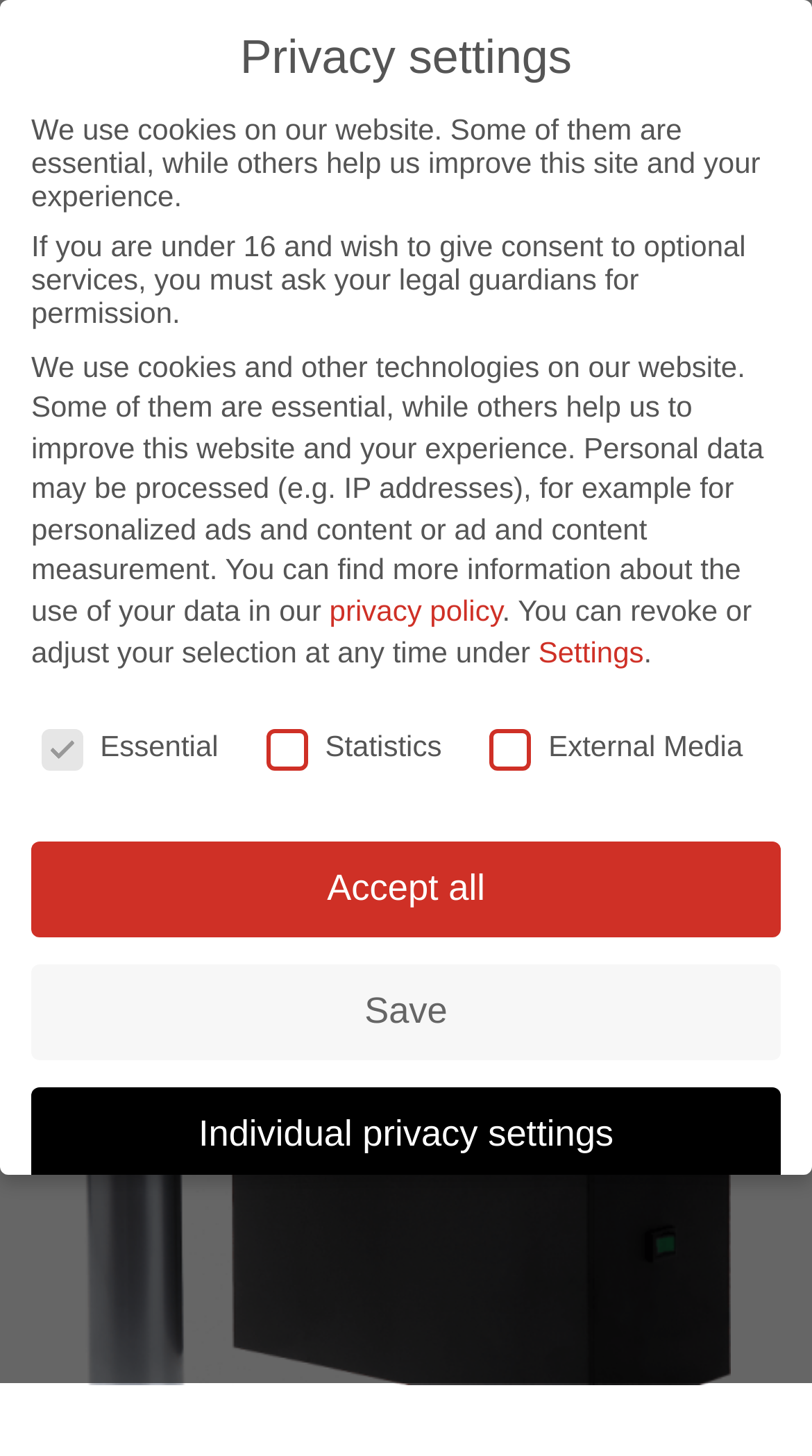Please identify the bounding box coordinates of the element I need to click to follow this instruction: "Download Cartridge preheater KVG files".

[0.504, 0.378, 0.776, 0.407]